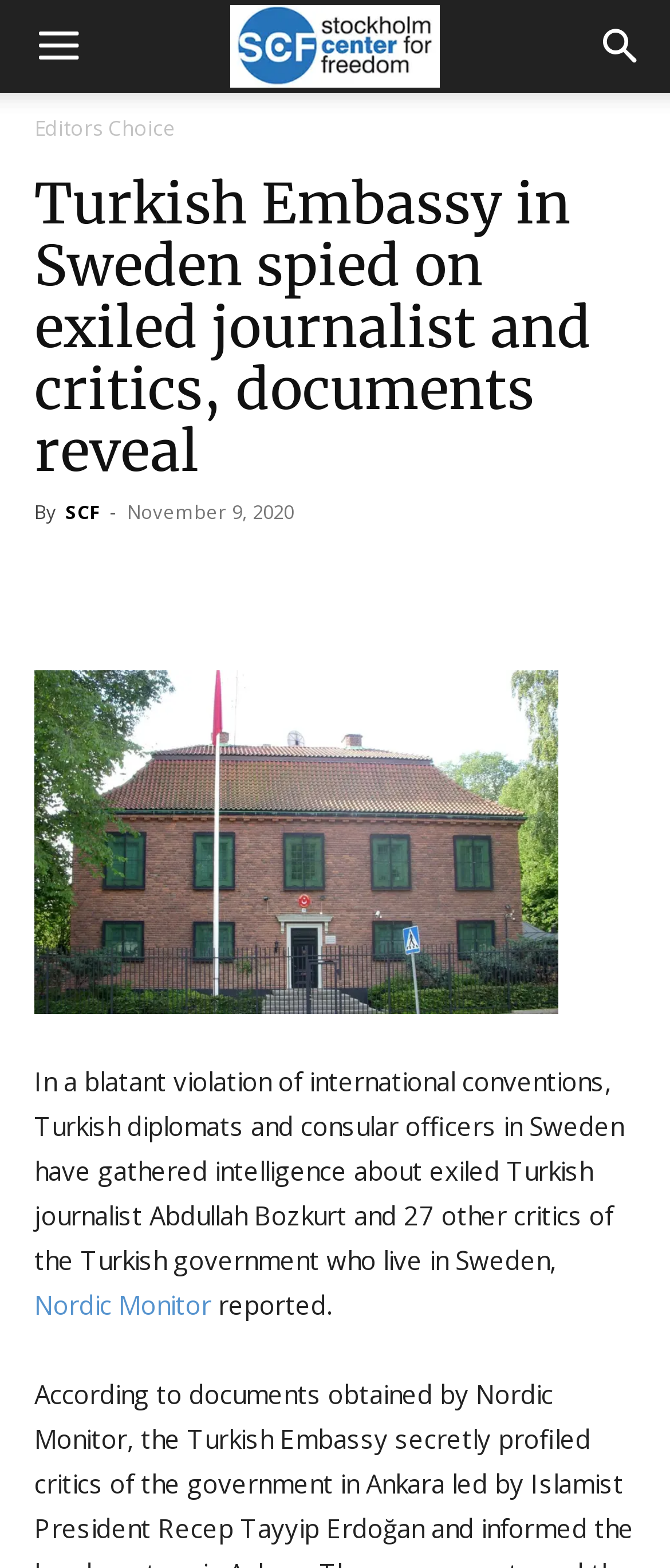Write an extensive caption that covers every aspect of the webpage.

The webpage is about a news article titled "Turkish Embassy in Sweden spied on exiled journalist and critics, documents reveal" from the Stockholm Center for Freedom. At the top left corner, there is a button labeled "Menu". Next to it, on the top center, is an image representing the Stockholm Center for Freedom. On the top right corner, there is a button labeled "Search".

Below the top section, there is a link labeled "Editors Choice" on the left side. Underneath it, there is a header section with a heading that matches the title of the webpage. The heading is followed by a byline that reads "By SCF" and a timestamp indicating the article was published on November 9, 2020.

On the right side of the header section, there are six social media links represented by icons. Below the header section, there is a large image that takes up most of the width of the page. Underneath the image, there is a paragraph of text that summarizes the article, stating that Turkish diplomats and consular officers in Sweden have gathered intelligence about exiled Turkish journalist Abdullah Bozkurt and 27 other critics of the Turkish government who live in Sweden. The article is sourced from Nordic Monitor, as indicated by a link at the bottom of the paragraph.